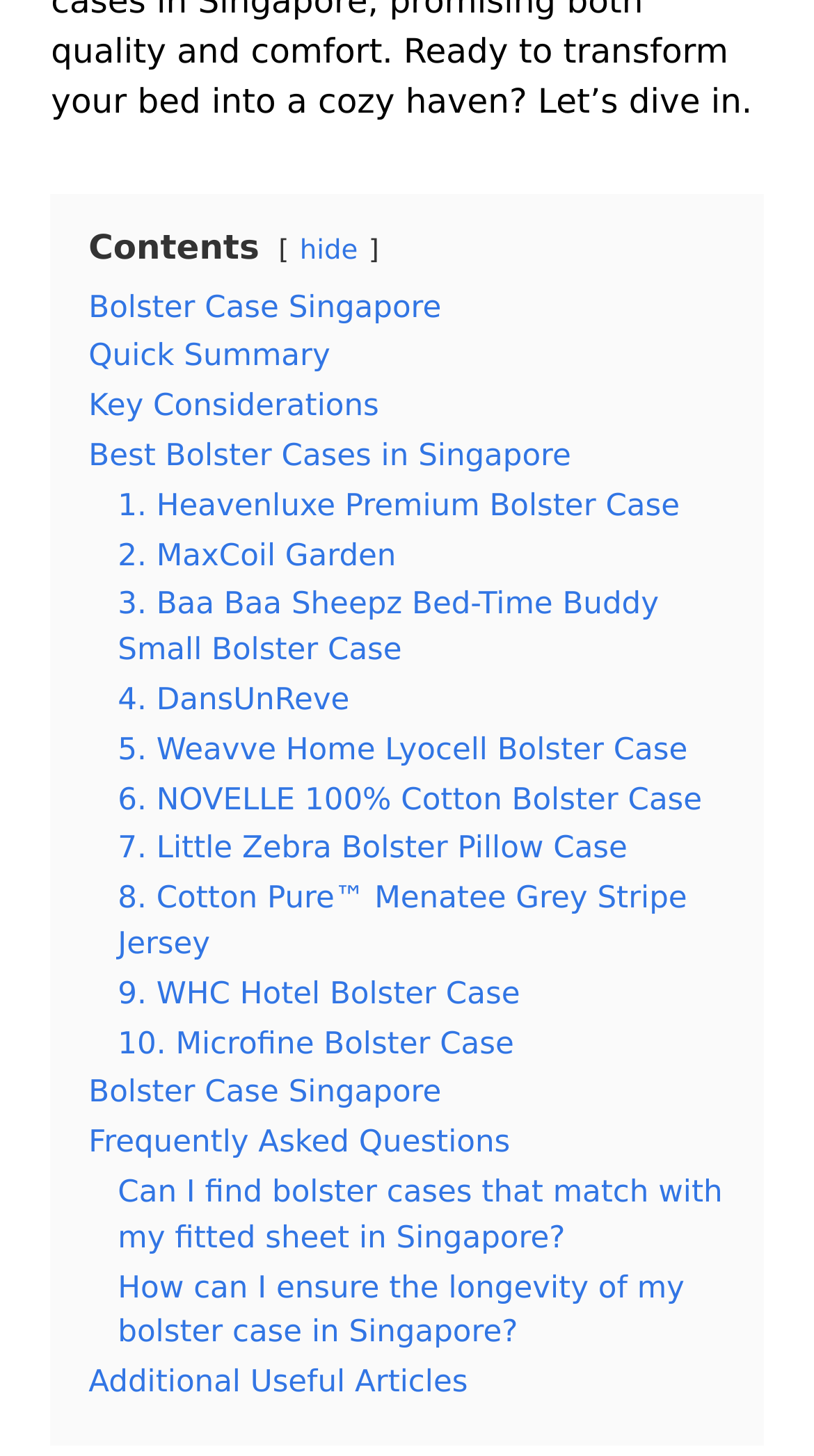Using the description: "Quick Summary", determine the UI element's bounding box coordinates. Ensure the coordinates are in the format of four float numbers between 0 and 1, i.e., [left, top, right, bottom].

[0.109, 0.234, 0.406, 0.257]